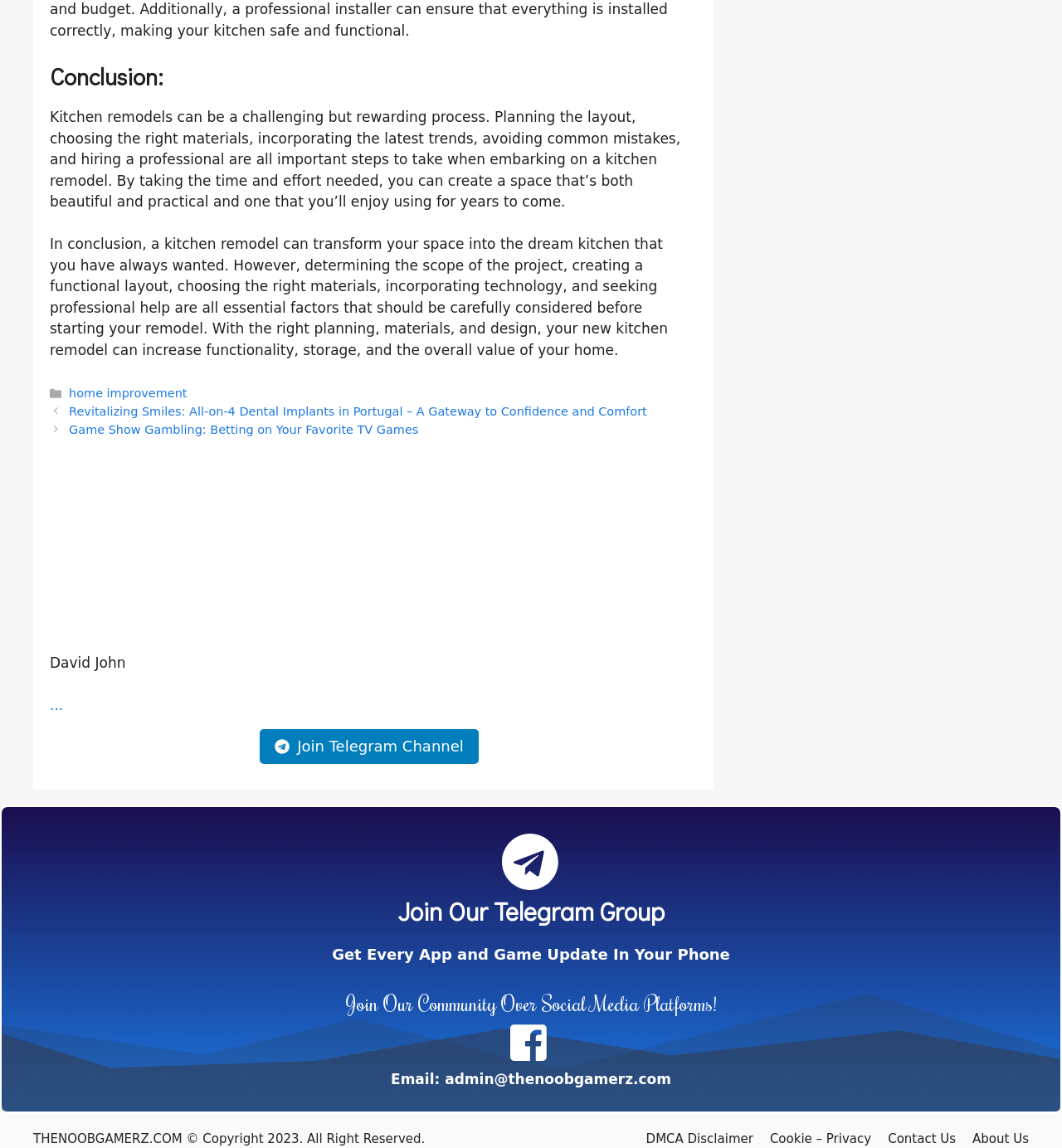Could you locate the bounding box coordinates for the section that should be clicked to accomplish this task: "Join the Telegram Channel".

[0.245, 0.635, 0.451, 0.665]